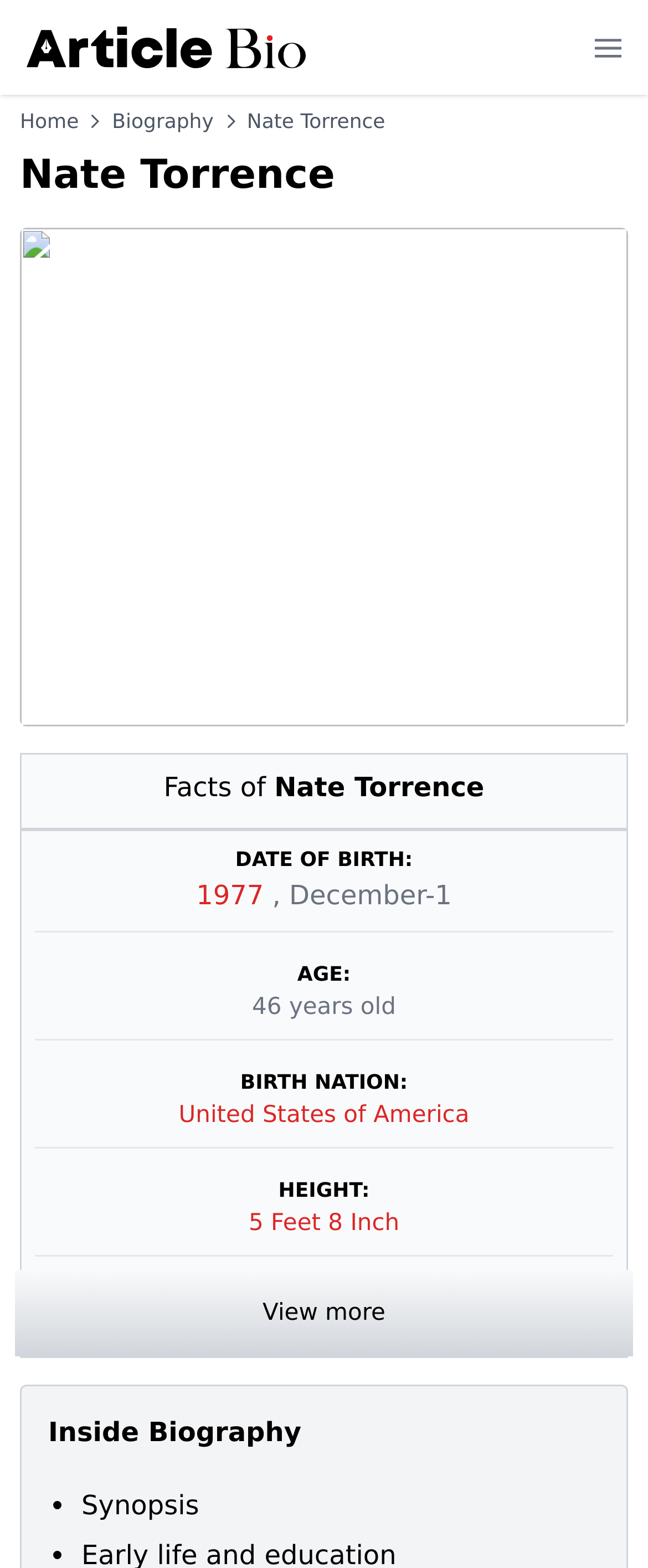Given the element description Home, predict the bounding box coordinates for the UI element in the webpage screenshot. The format should be (top-left x, top-left y, bottom-right x, bottom-right y), and the values should be between 0 and 1.

[0.031, 0.069, 0.122, 0.086]